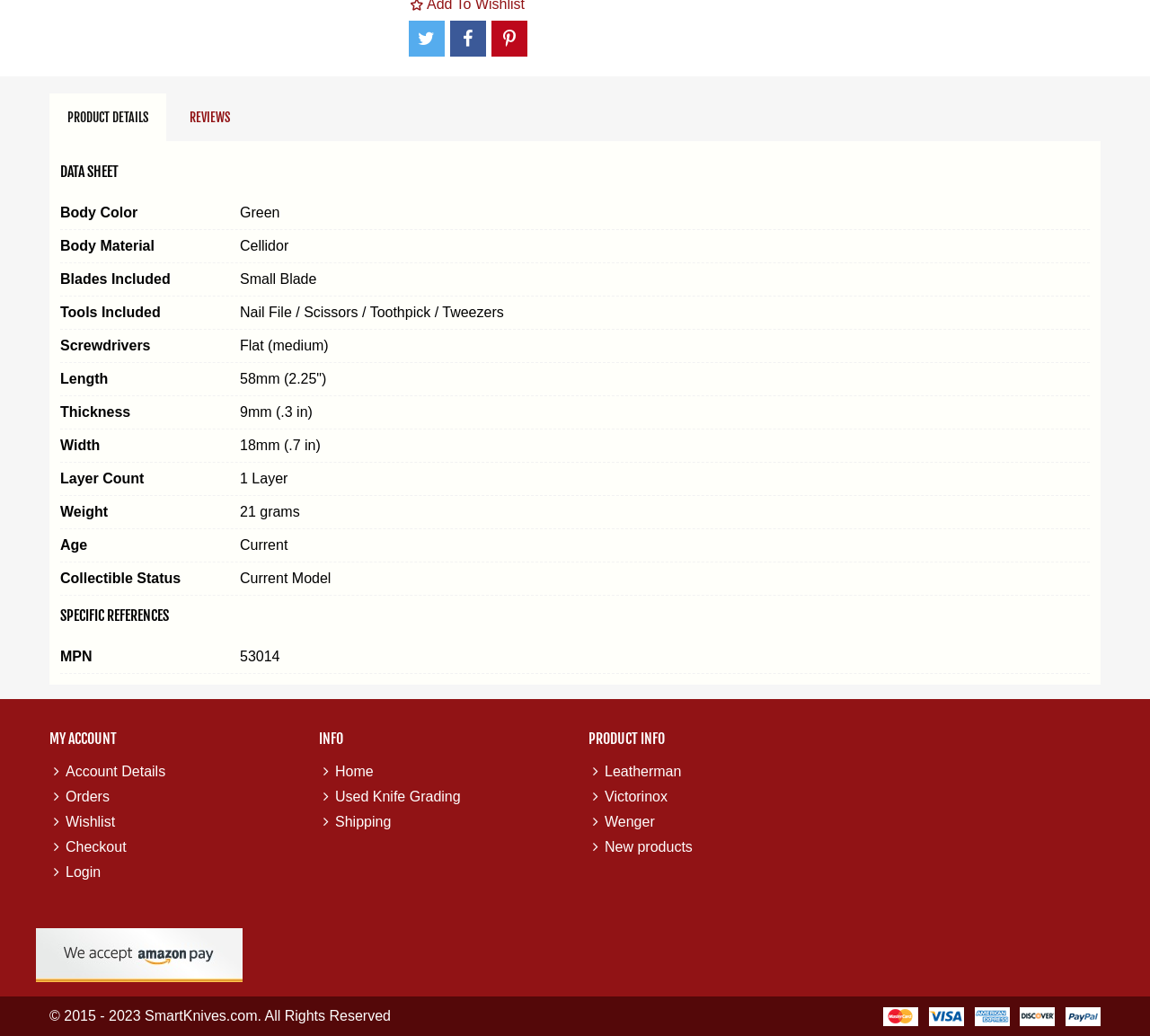Determine the bounding box for the UI element described here: "title="Share on Twitter"".

[0.355, 0.02, 0.387, 0.054]